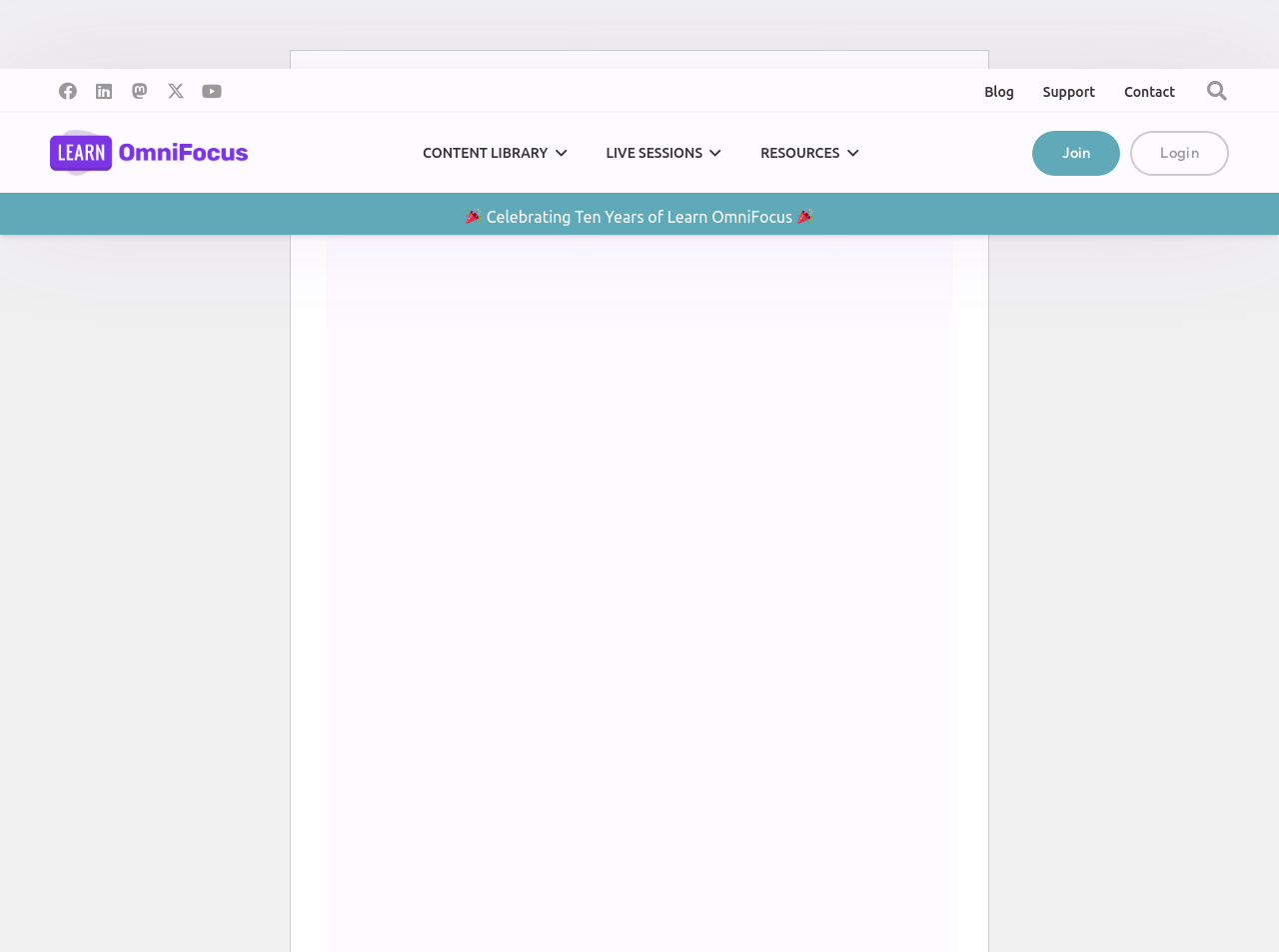Please determine the bounding box coordinates of the element to click in order to execute the following instruction: "Join the community". The coordinates should be four float numbers between 0 and 1, specified as [left, top, right, bottom].

[0.807, 0.137, 0.876, 0.184]